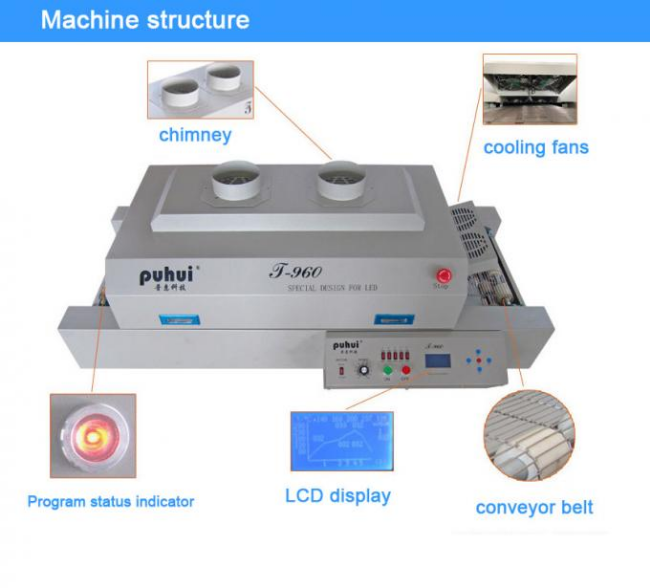What is displayed on the LCD display?
Provide a one-word or short-phrase answer based on the image.

Operational information